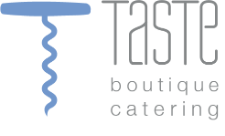Explain the content of the image in detail.

The image features the logo of "Taste Catering," a boutique catering service. The design prominently showcases the word "TASTE" in bold, elegant typography, complemented by a whimsical corkscrew graphic that adds a playful touch to the branding. Below "TASTE," the word "boutique" appears in a lighter font, enhancing the sophisticated feel of the logo, followed by "catering," which signifies the service’s focus on providing exquisite culinary experiences. This branding reflects Taste Catering's dedication to delivering high-quality catering services, suitable for various events, including lunches, dinners, and special occasions.